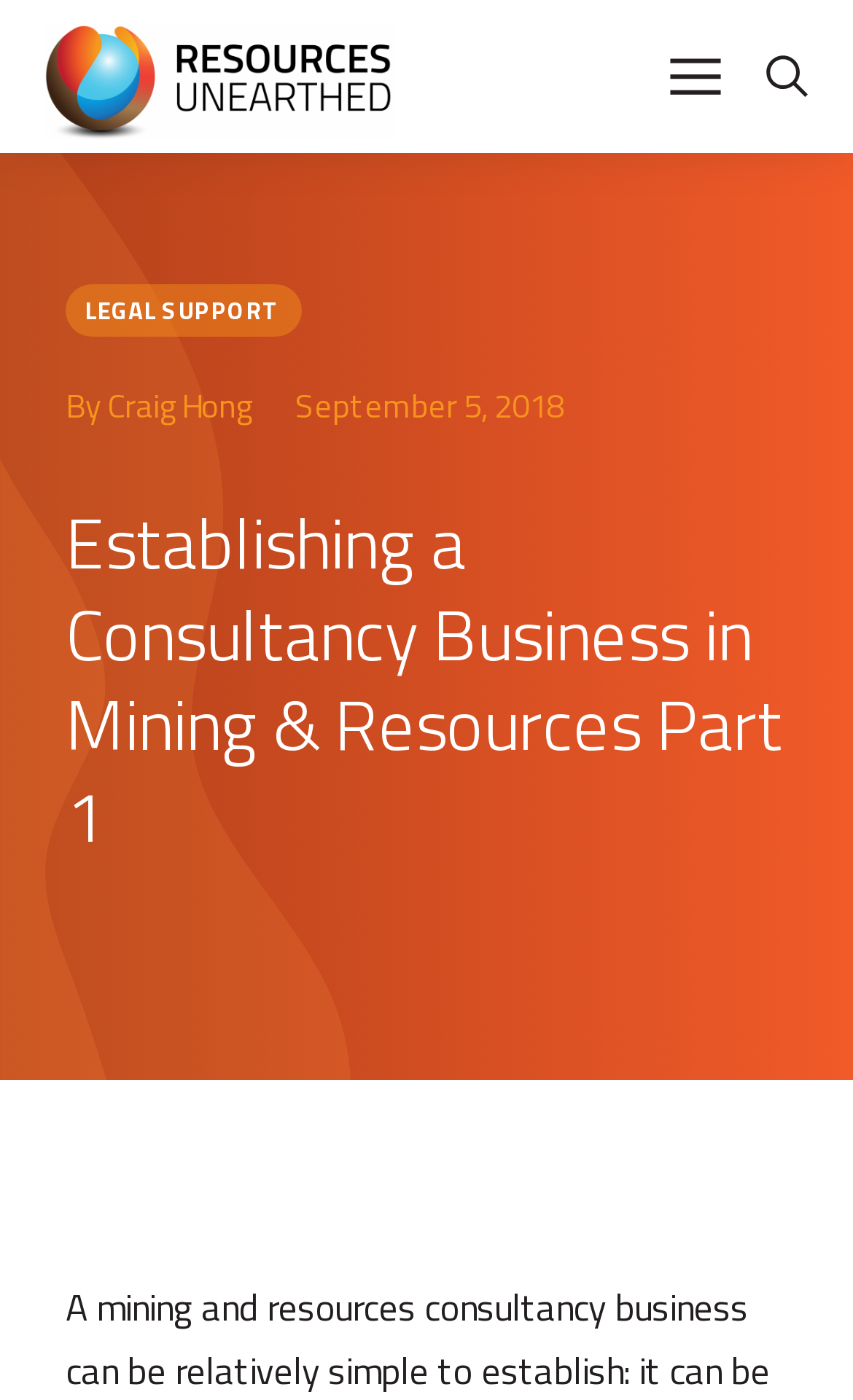Describe the webpage meticulously, covering all significant aspects.

The webpage appears to be a blog post or article titled "Establishing a Consultancy Business in Mining & Resources Part 1". At the top of the page, there are three links positioned horizontally, with the first one located near the left edge of the page, the second one roughly in the middle, and the third one near the right edge. Each of these links has an accompanying image.

Below these links, there is a section with three headings. The first heading, "By Craig Hong", is positioned on the left side of the page, followed by a link with the same text. The second heading, "September 5, 2018", is located to the right of the first heading. The third and main heading, "Establishing a Consultancy Business in Mining & Resources Part 1", spans across most of the page width.

Additionally, there is a link labeled "LEGAL SUPPORT" positioned above the headings, near the top-left corner of the page. At the bottom-right corner of the page, there is a small image.

The content of the webpage seems to be an article or blog post discussing the establishment of a consultancy business in the mining and resources industry, as hinted by the meta description.